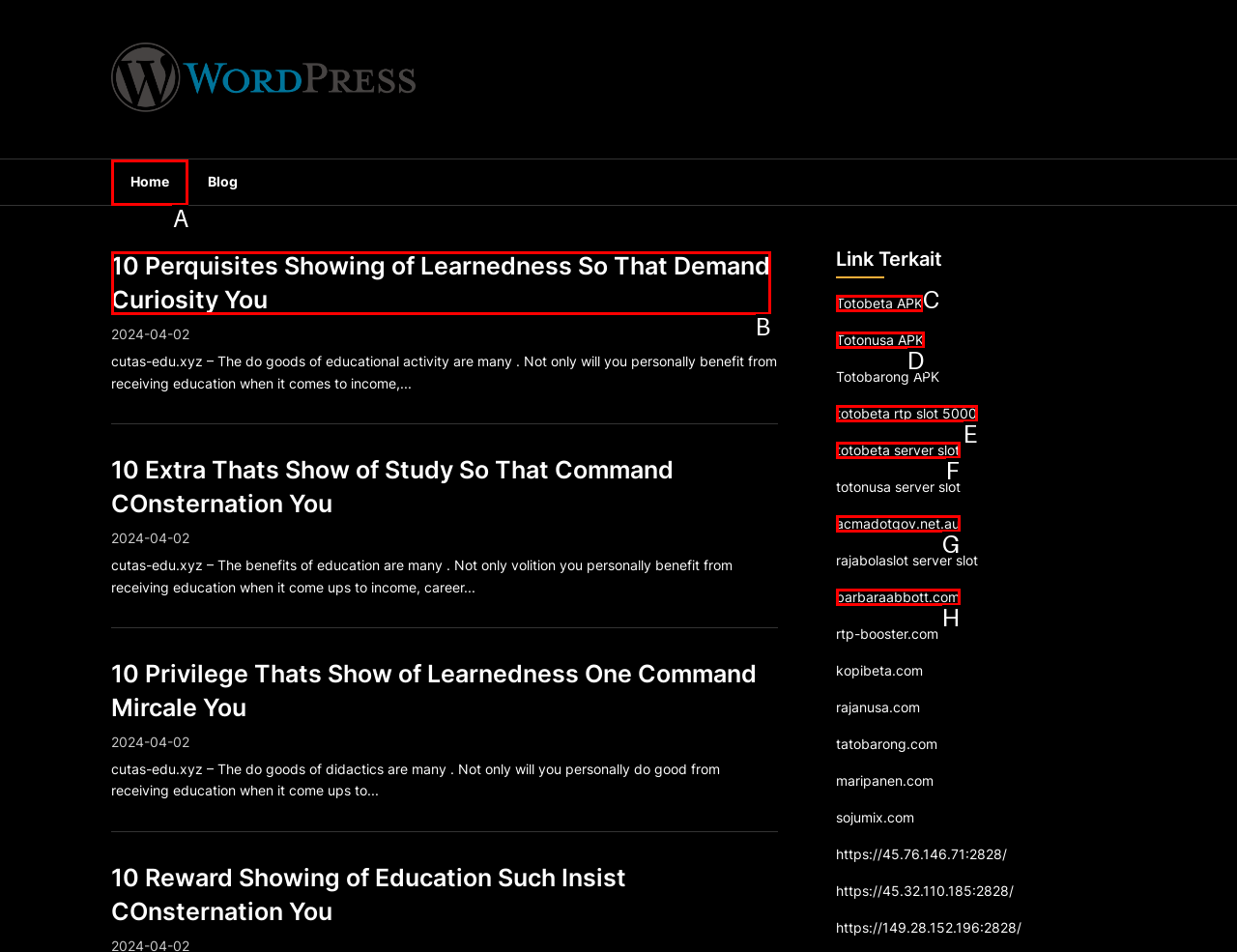For the task "Click on the 'Home' link", which option's letter should you click? Answer with the letter only.

A